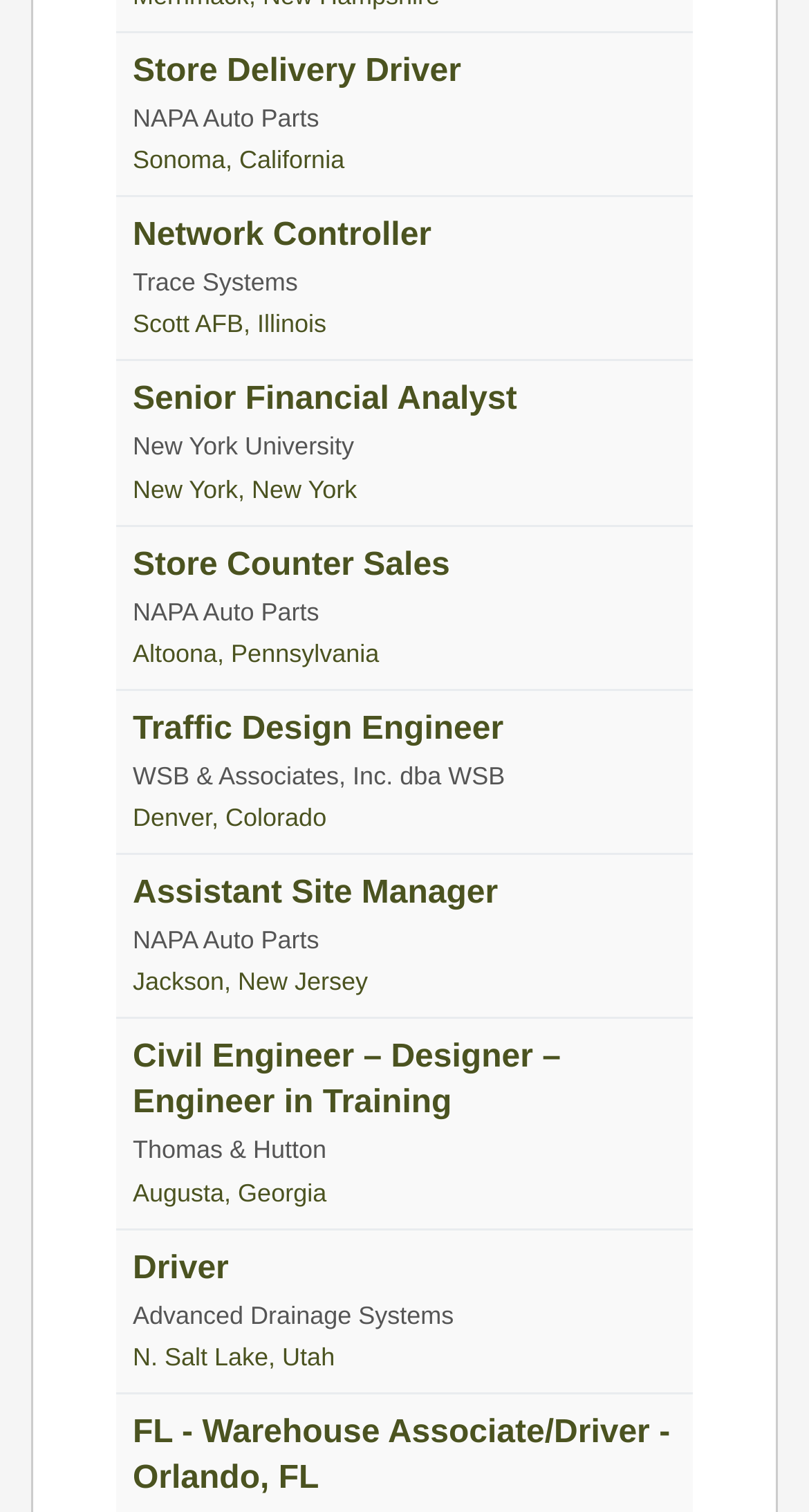Identify the bounding box coordinates for the region of the element that should be clicked to carry out the instruction: "Explore job opportunities in Sonoma, California". The bounding box coordinates should be four float numbers between 0 and 1, i.e., [left, top, right, bottom].

[0.164, 0.096, 0.426, 0.115]